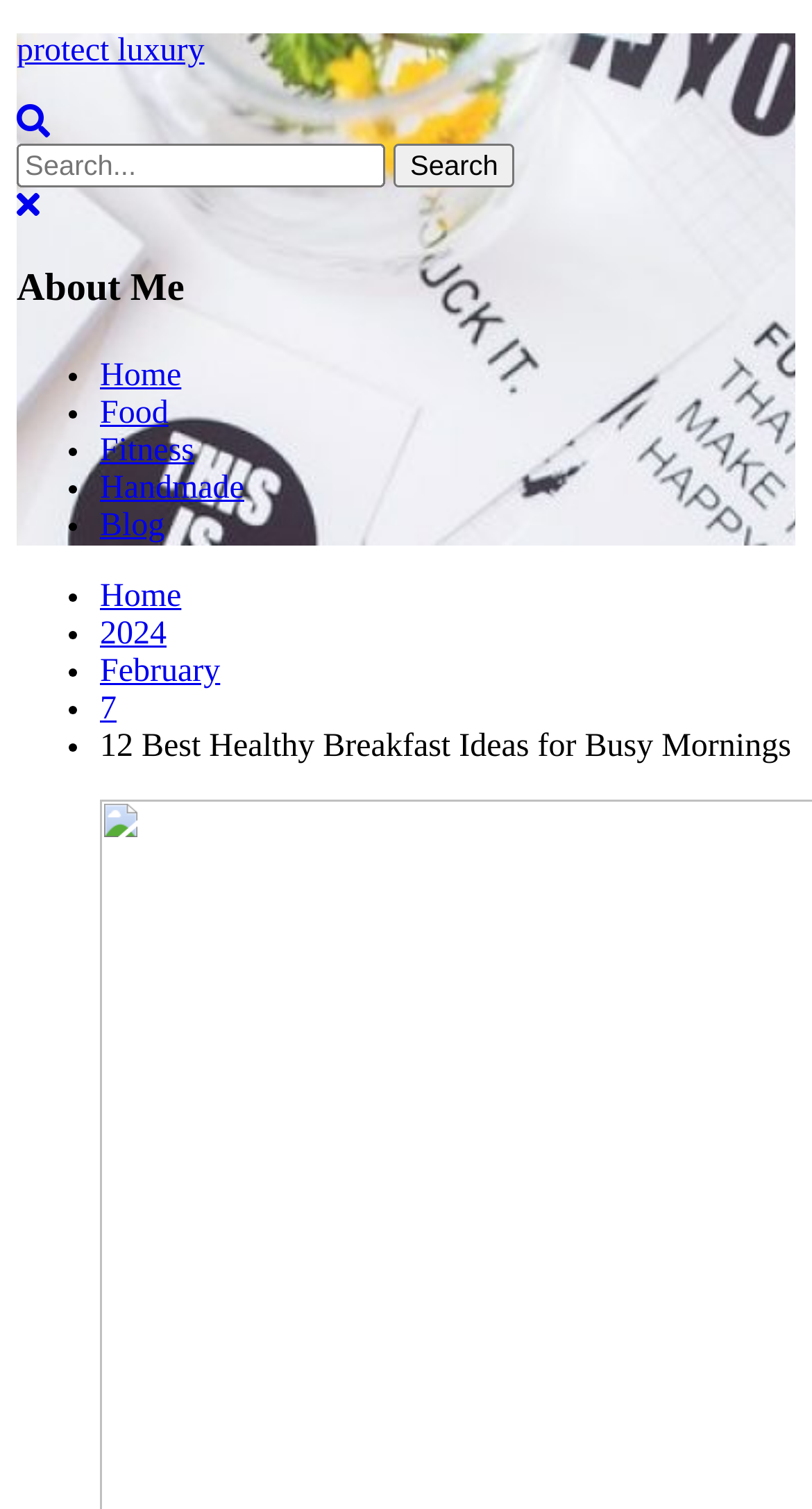Can you identify the bounding box coordinates of the clickable region needed to carry out this instruction: 'Search for something'? The coordinates should be four float numbers within the range of 0 to 1, stated as [left, top, right, bottom].

[0.021, 0.095, 0.979, 0.124]